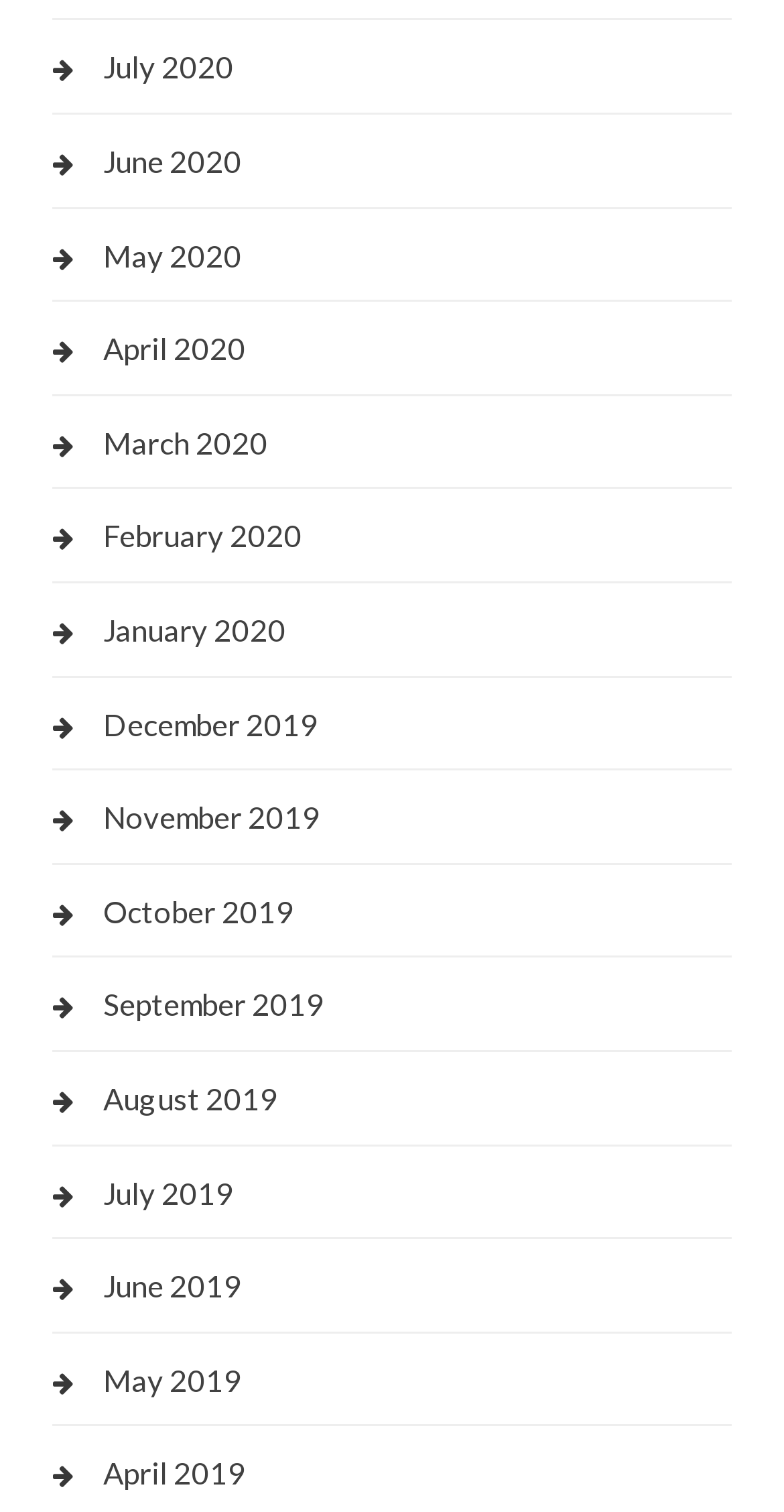What symbol is used before each month?
Deliver a detailed and extensive answer to the question.

I looked at the OCR text of each link and found that a symbol, , is used before each month.